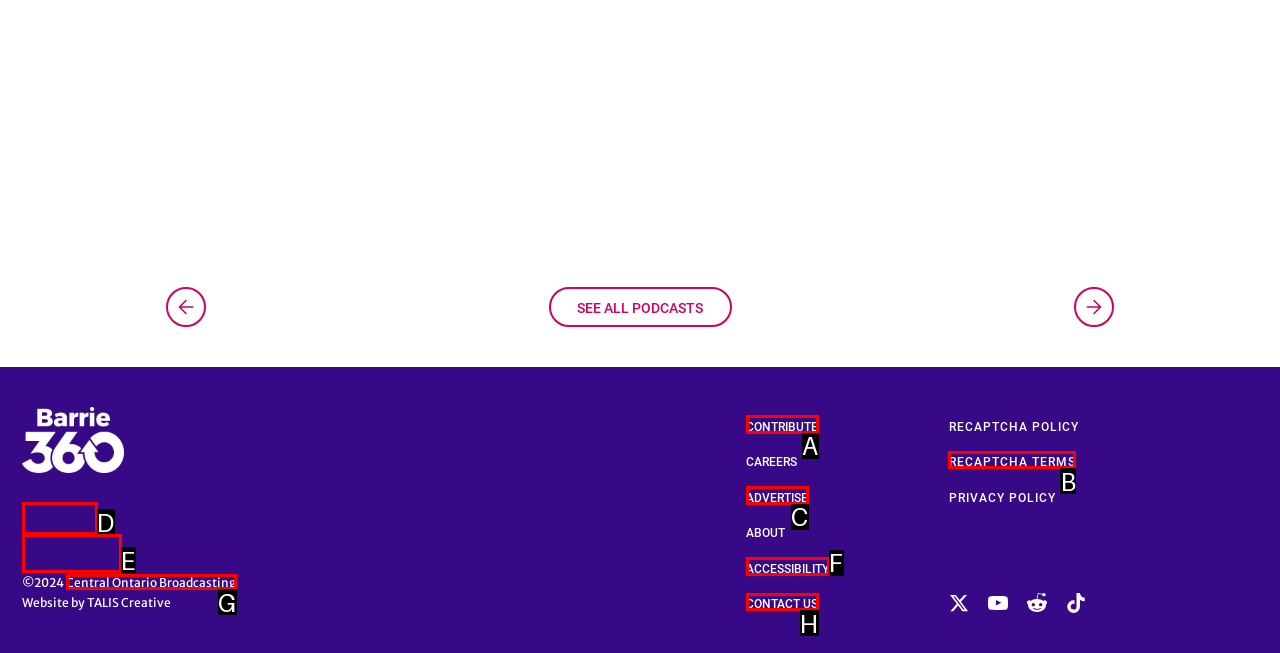Given the description: parent_node: ©2024 Central Ontario Broadcasting, identify the corresponding option. Answer with the letter of the appropriate option directly.

E